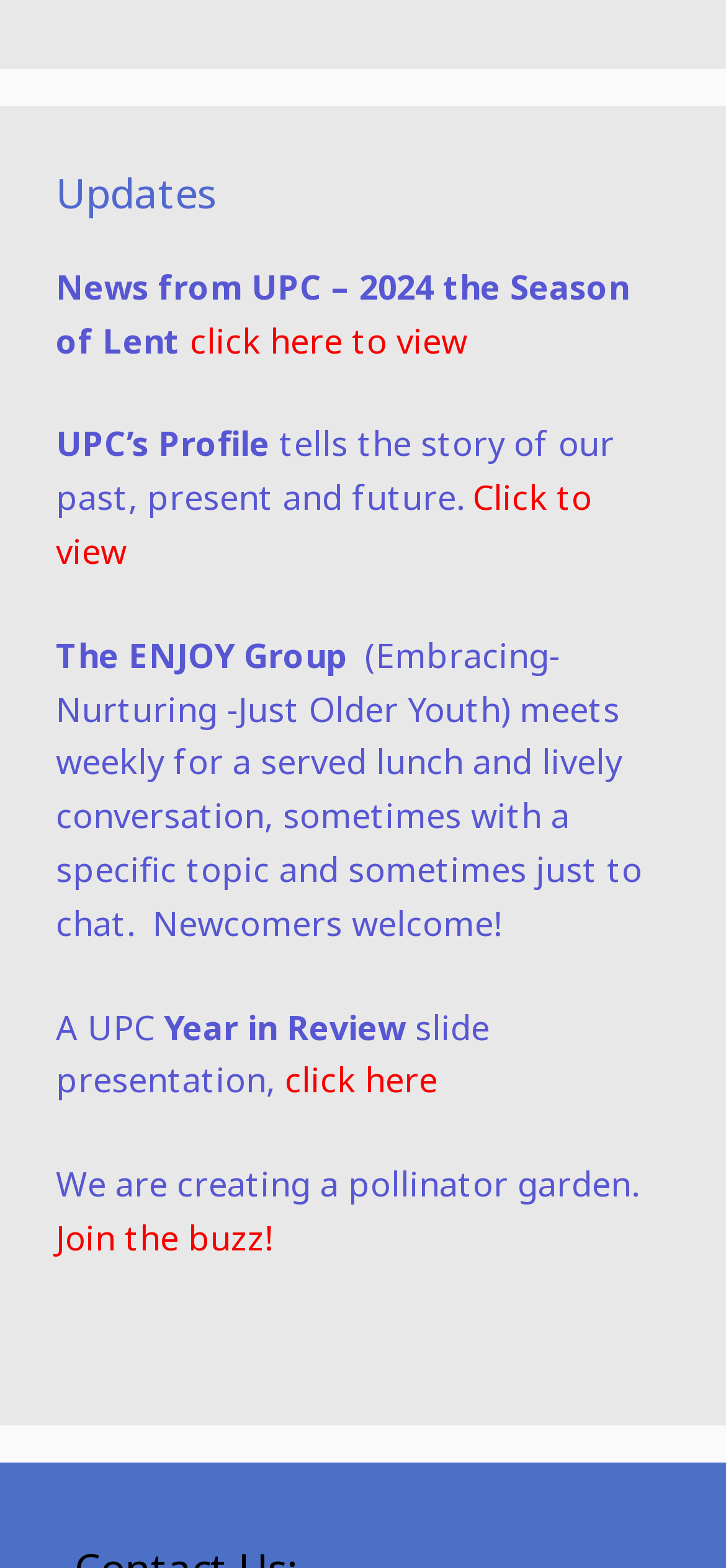Answer the question below with a single word or a brief phrase: 
What is the name of the presentation?

Year in Review